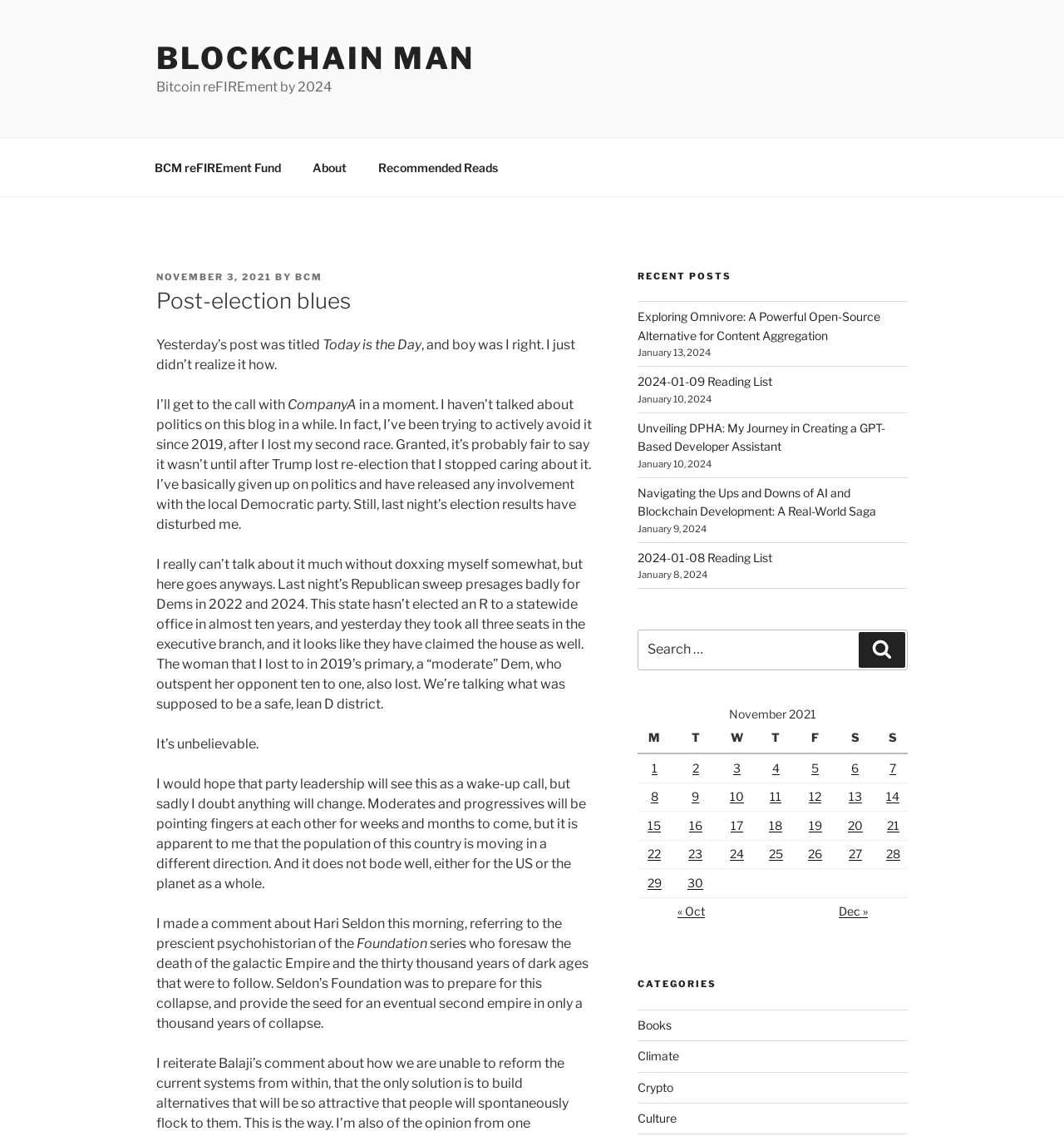Reply to the question below using a single word or brief phrase:
What is the title of the blog post?

Post-election blues